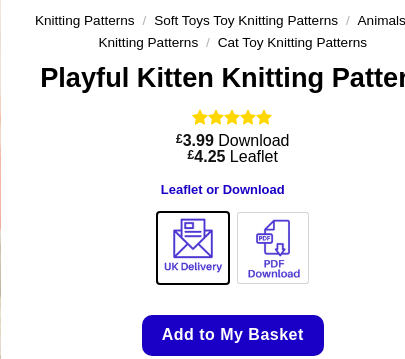How much does the downloadable pattern cost?
Ensure your answer is thorough and detailed.

The price of the downloadable knitting pattern is £3.99, as indicated on the webpage, making it an affordable option for knitting enthusiasts.